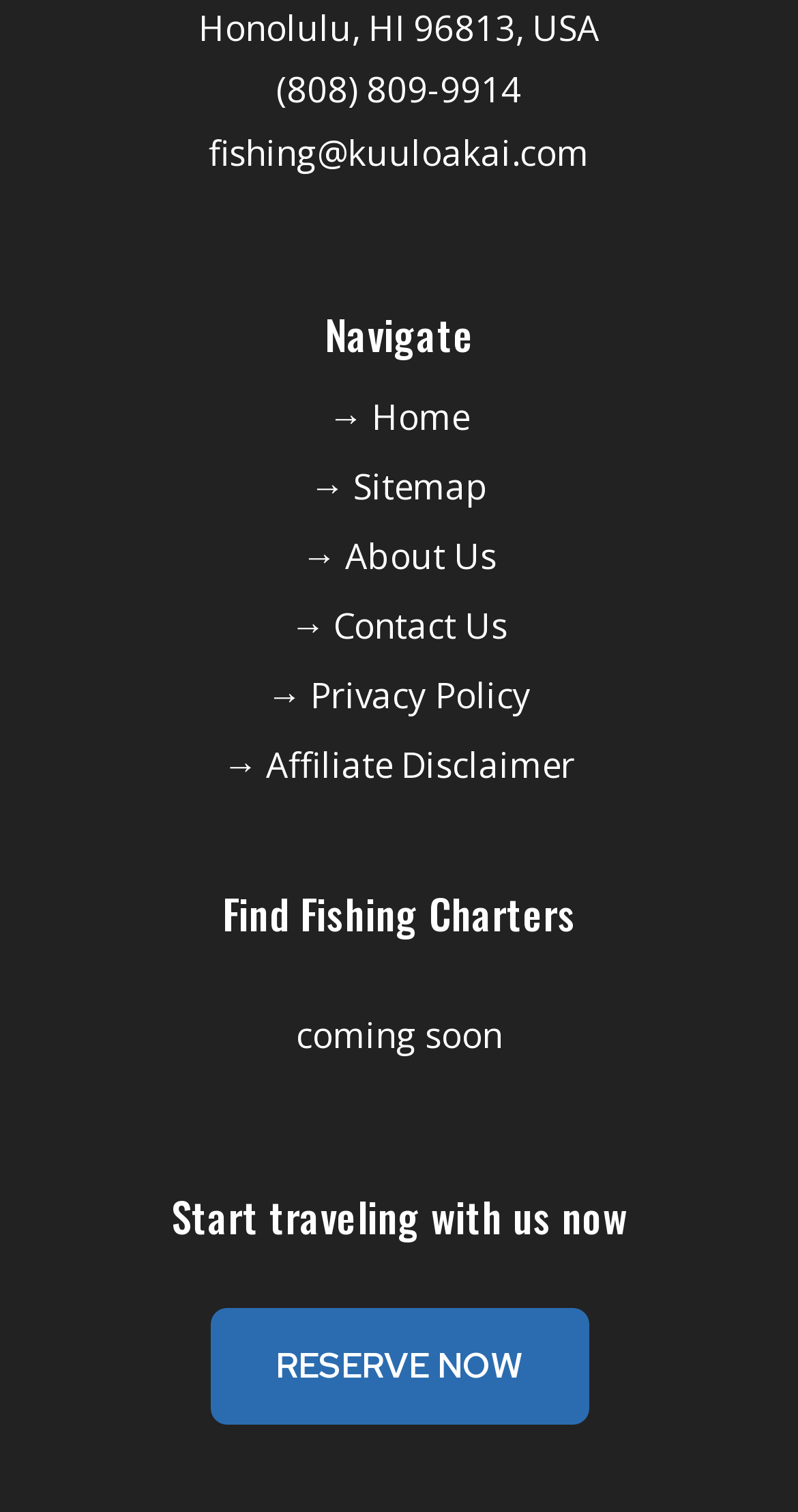What is the purpose of the 'RESERVE NOW' button?
Look at the image and answer the question with a single word or phrase.

To book a fishing charter